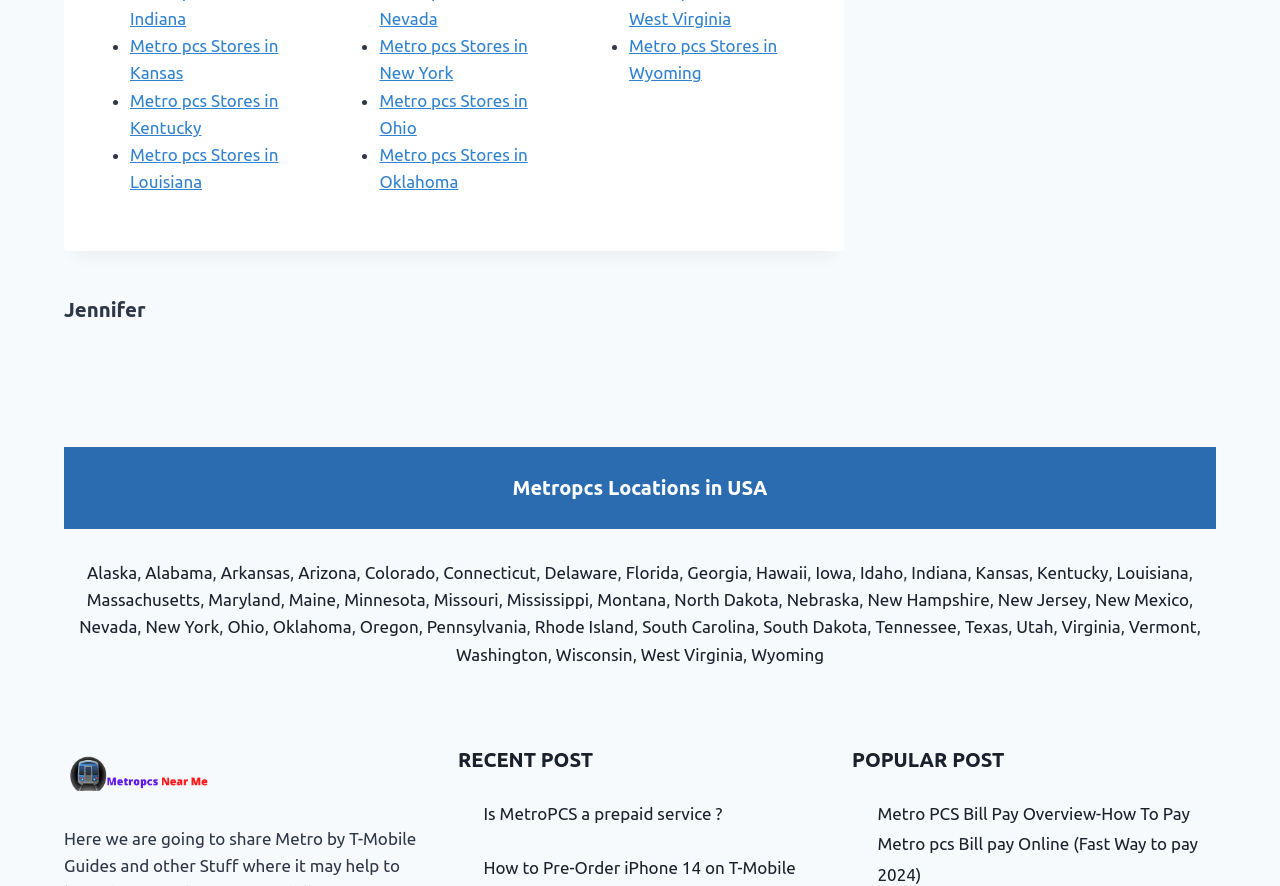Locate the bounding box coordinates of the element's region that should be clicked to carry out the following instruction: "View Metropcs Locations in USA". The coordinates need to be four float numbers between 0 and 1, i.e., [left, top, right, bottom].

[0.4, 0.537, 0.6, 0.563]